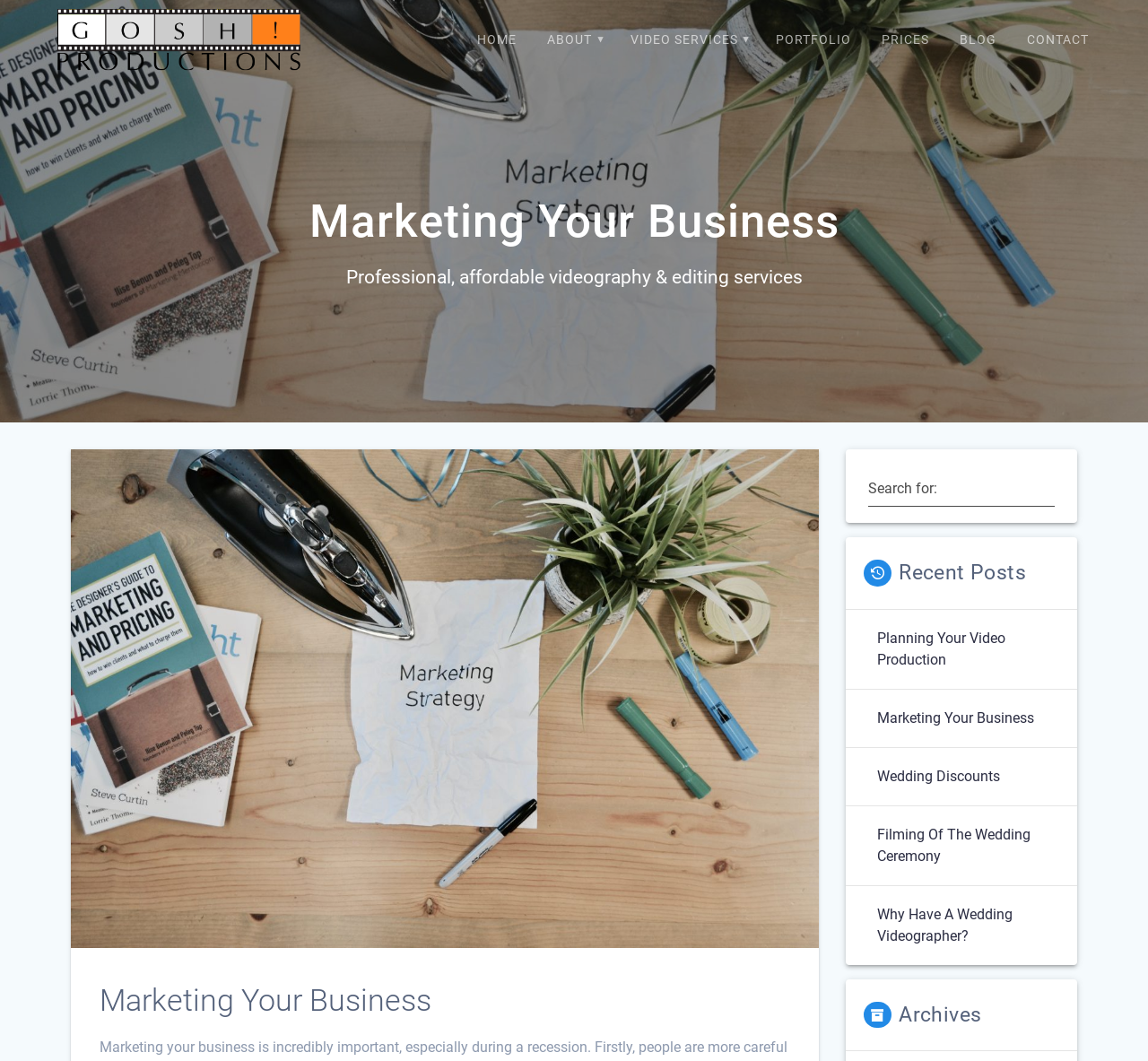Find the bounding box of the UI element described as: "Why have a wedding videographer?". The bounding box coordinates should be given as four float values between 0 and 1, i.e., [left, top, right, bottom].

[0.756, 0.834, 0.93, 0.875]